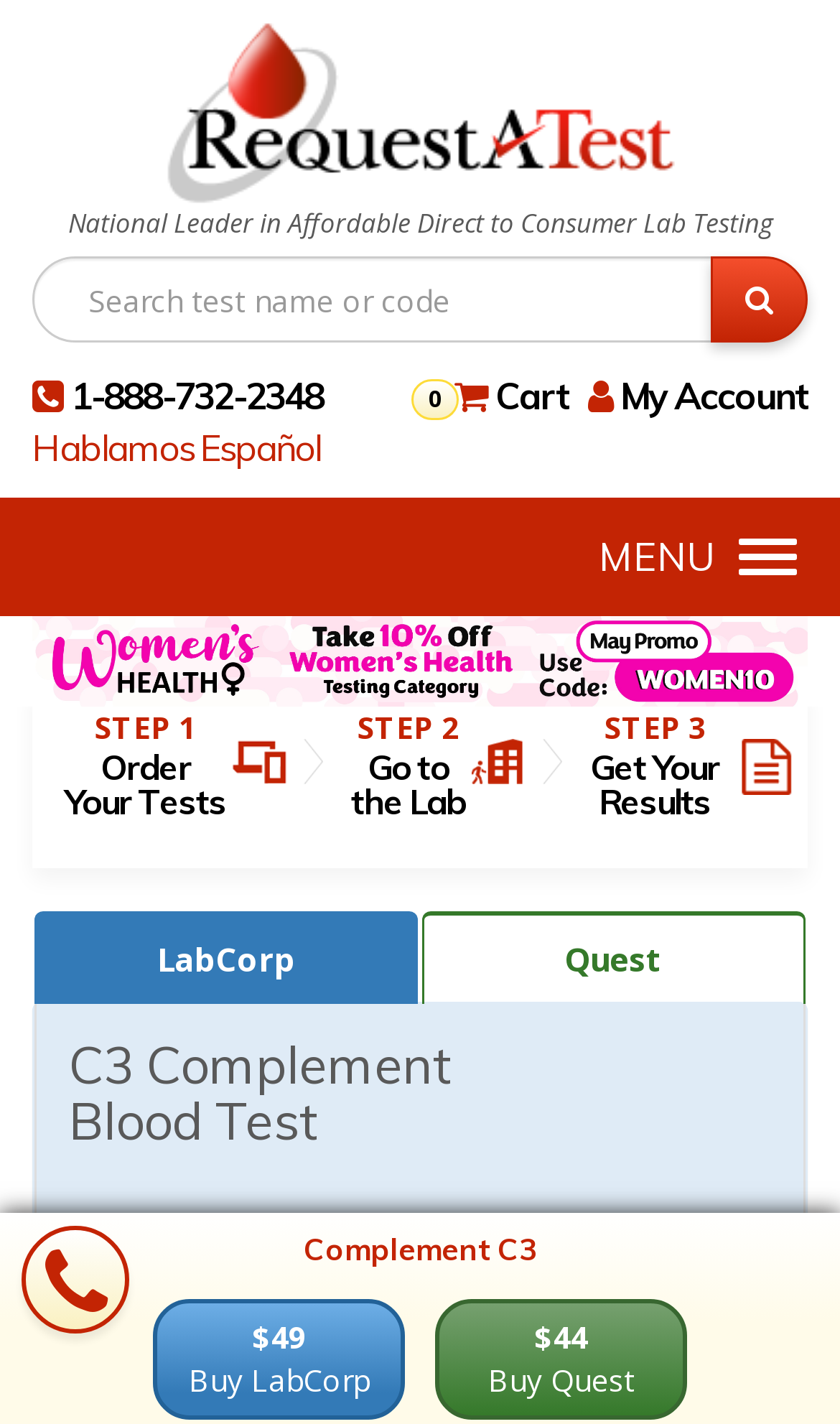Identify the bounding box coordinates of the clickable section necessary to follow the following instruction: "Call the customer service". The coordinates should be presented as four float numbers from 0 to 1, i.e., [left, top, right, bottom].

[0.038, 0.262, 0.385, 0.33]